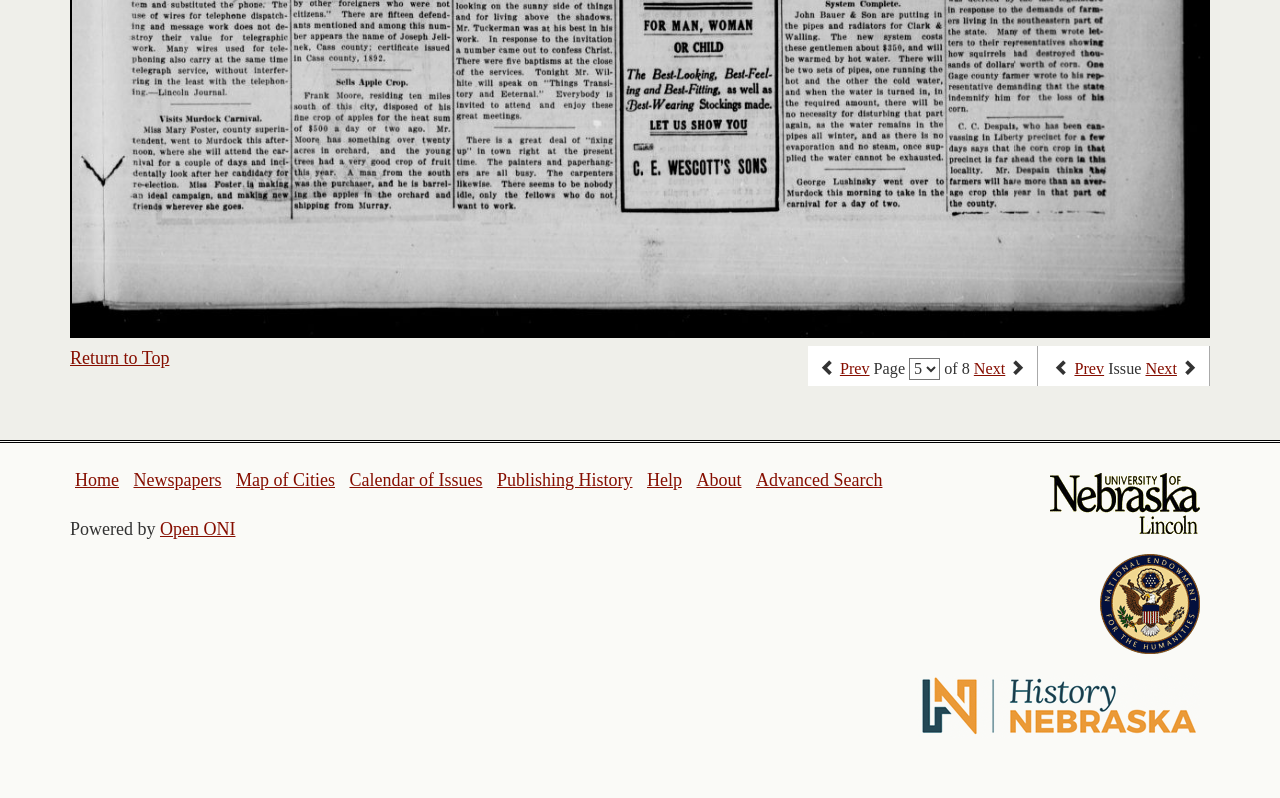Identify the bounding box coordinates of the element to click to follow this instruction: 'go to previous page'. Ensure the coordinates are four float values between 0 and 1, provided as [left, top, right, bottom].

[0.656, 0.451, 0.679, 0.473]